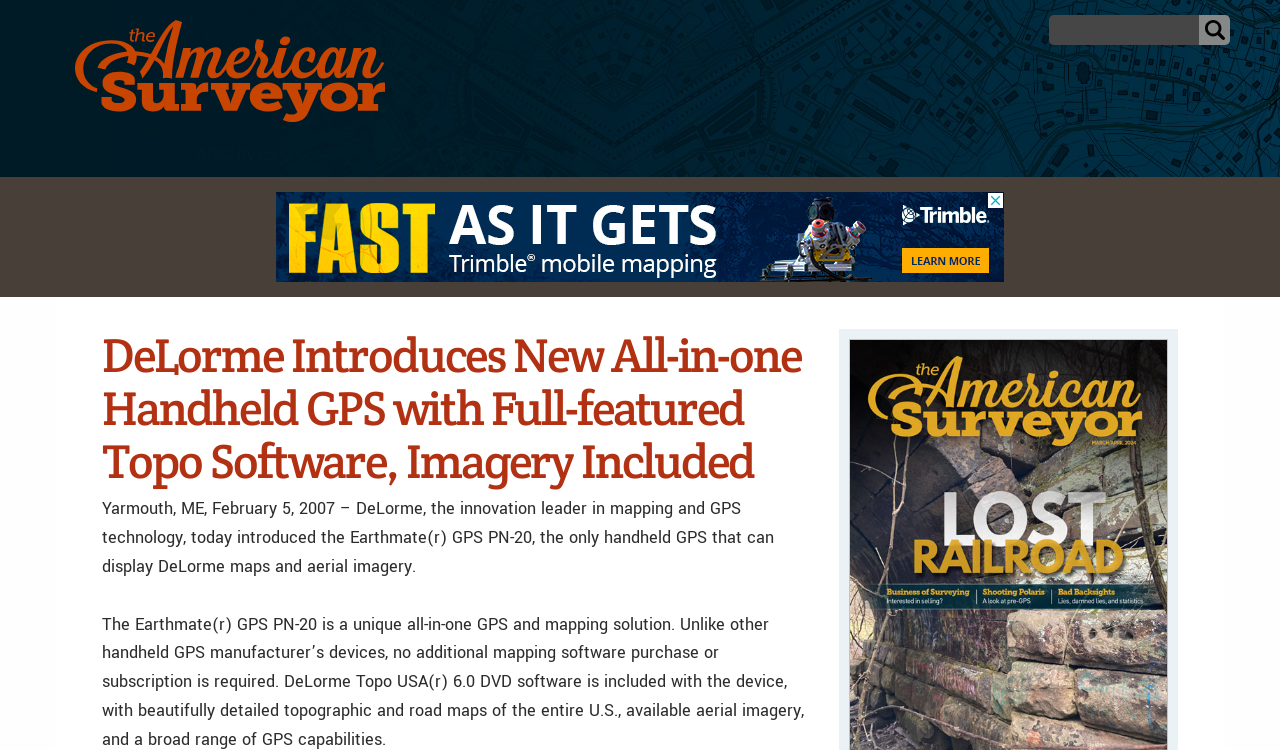Consider the image and give a detailed and elaborate answer to the question: 
What is the location mentioned in the article?

The location is mentioned in the text 'Yarmouth, ME, February 5, 2007 – DeLorme, the innovation leader in mapping and GPS technology, today introduced the Earthmate(r) GPS PN-20...' which is located in the iframe with the header 'DeLorme Introduces New All-in-one Handheld GPS with Full-featured Topo Software, Imagery Included'.